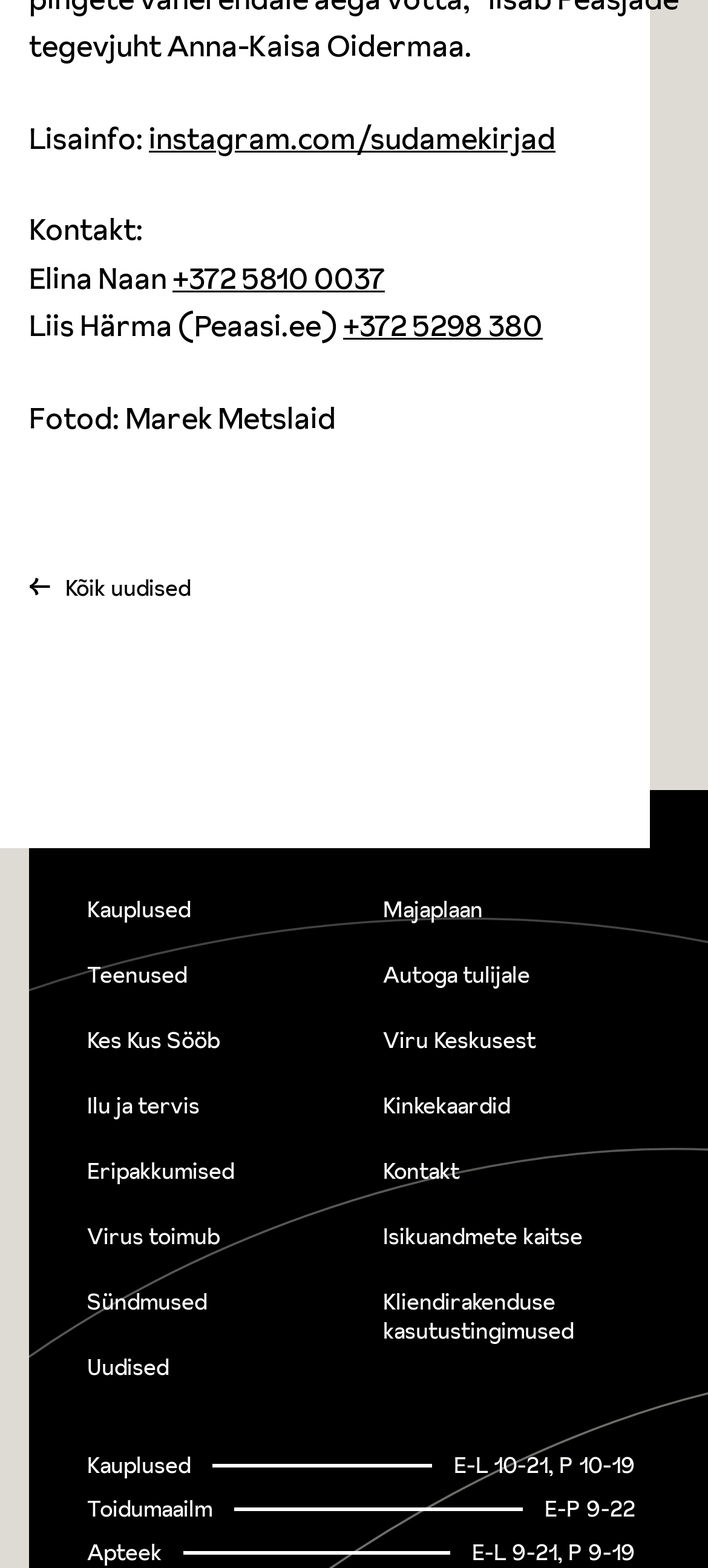Locate the bounding box coordinates of the element that needs to be clicked to carry out the instruction: "Call Elina Naan". The coordinates should be given as four float numbers ranging from 0 to 1, i.e., [left, top, right, bottom].

[0.244, 0.164, 0.544, 0.19]